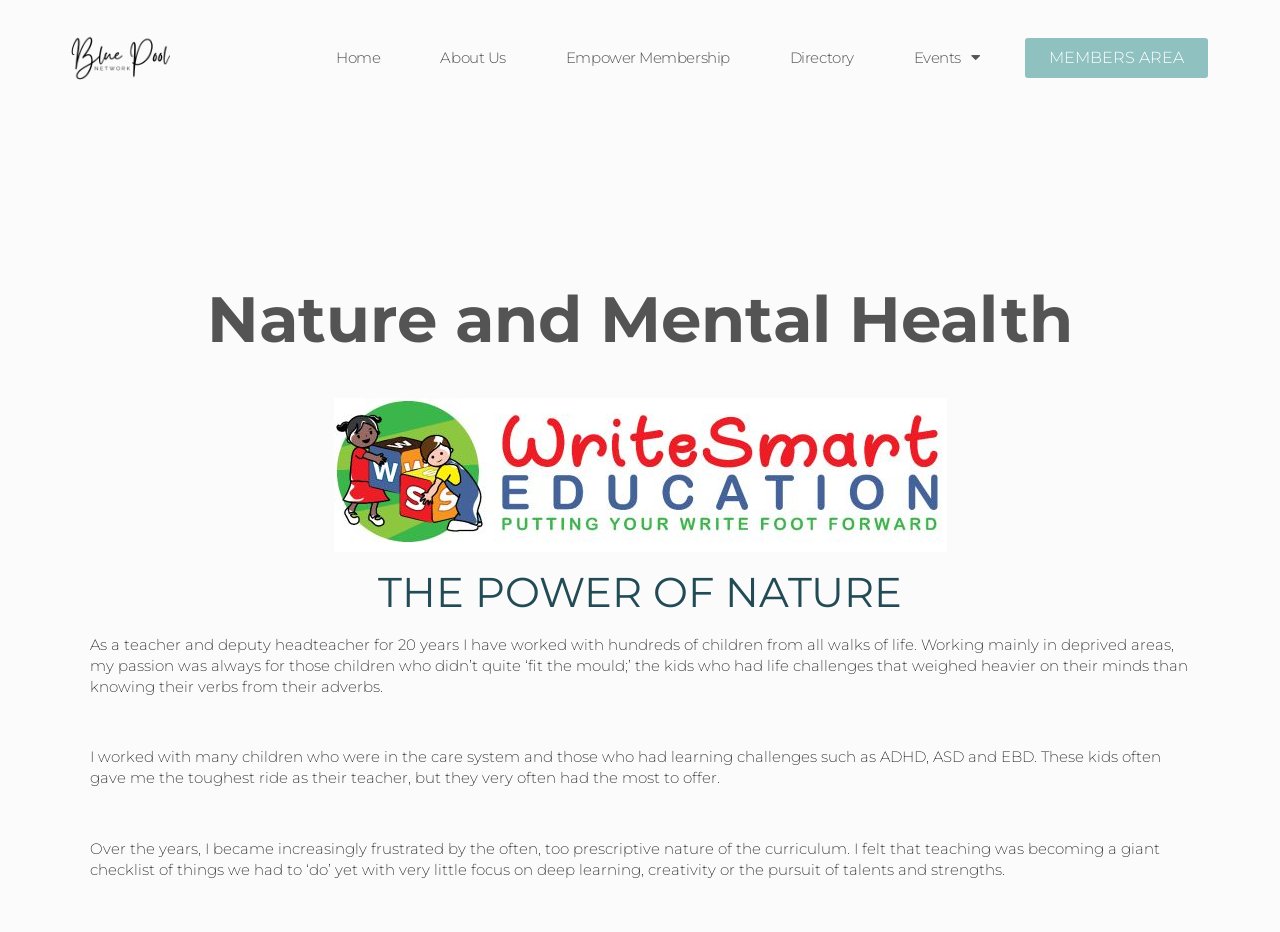What is the author's profession?
Look at the image and respond with a one-word or short phrase answer.

Teacher